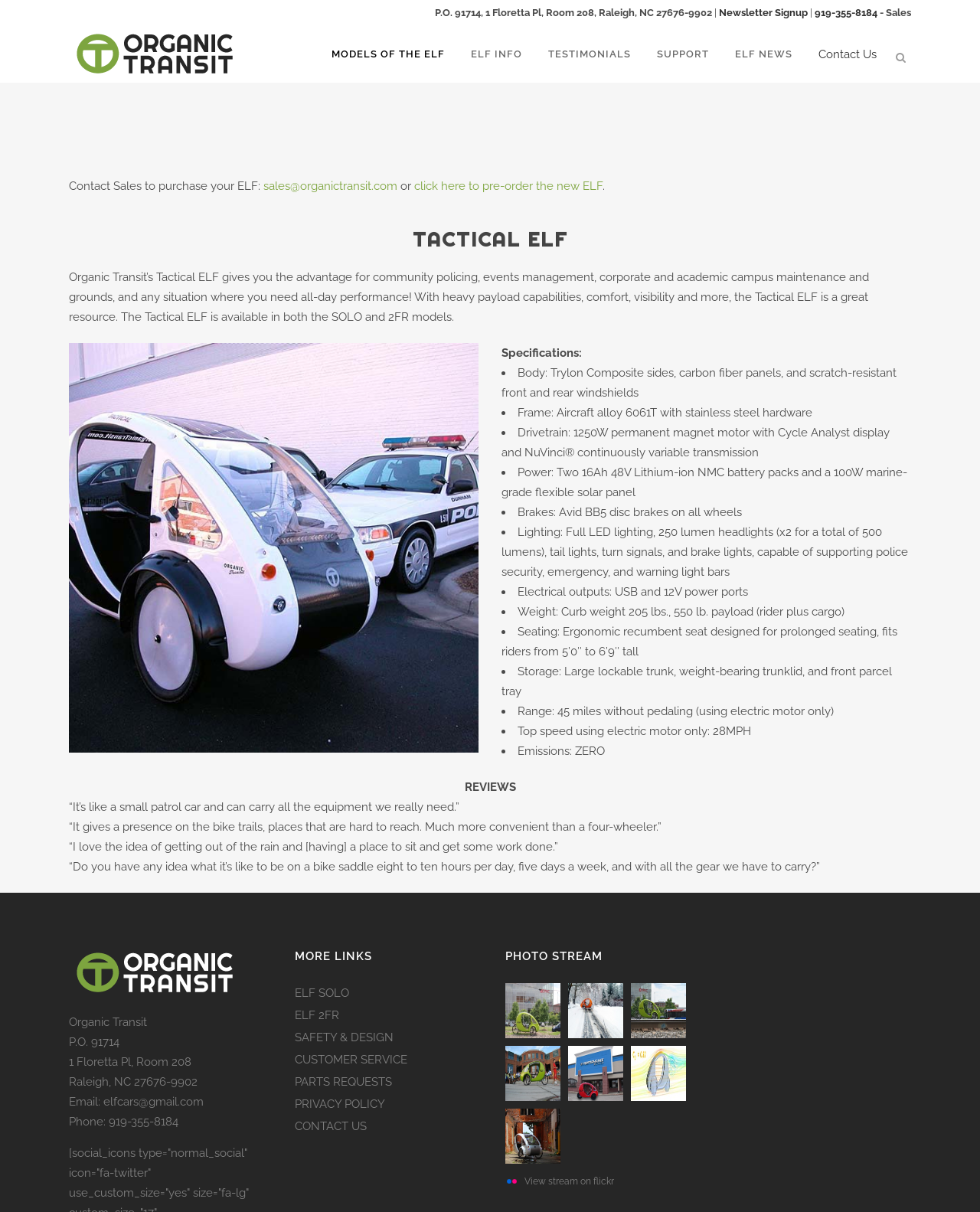Locate the bounding box coordinates of the element that should be clicked to execute the following instruction: "Click on the 'MODELS OF THE ELF' link".

[0.325, 0.021, 0.467, 0.068]